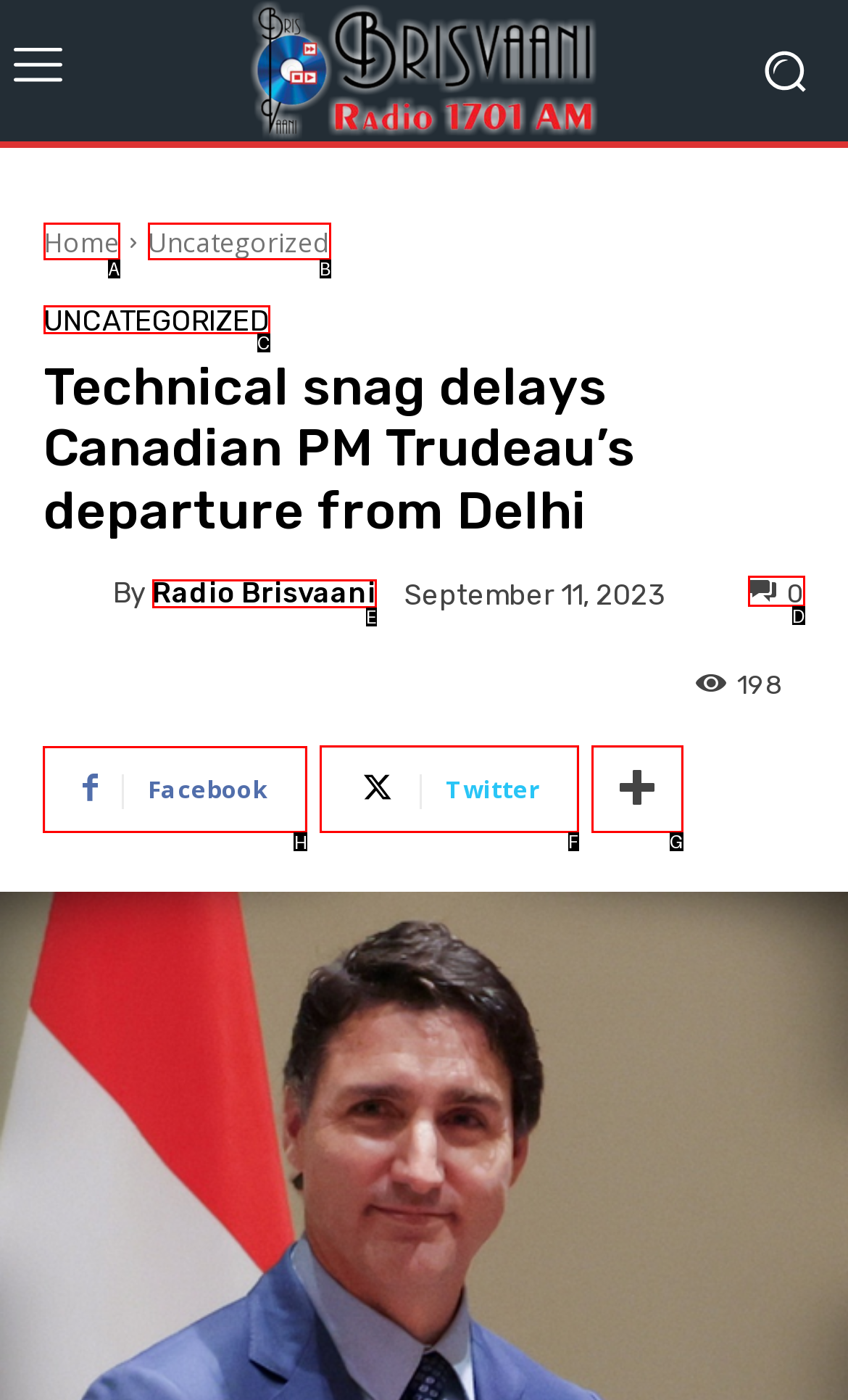Choose the HTML element that needs to be clicked for the given task: Share on Facebook Respond by giving the letter of the chosen option.

H